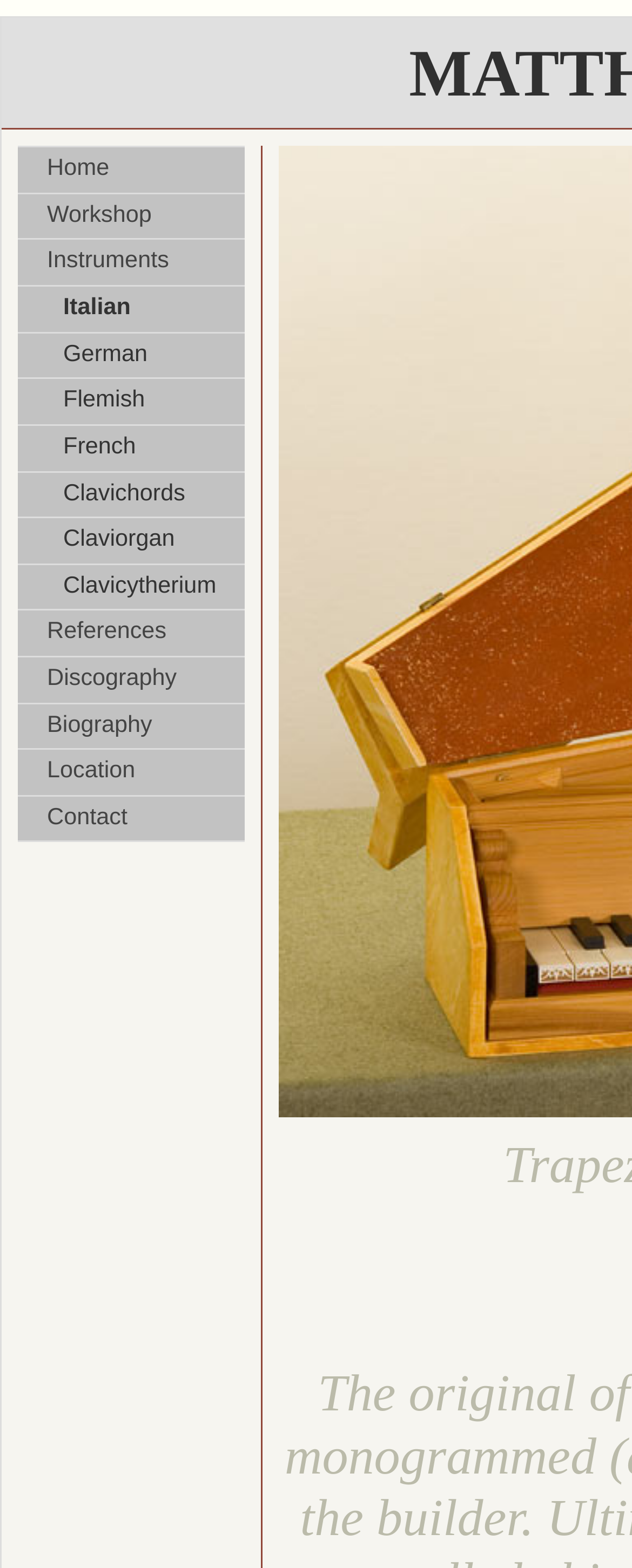Select the bounding box coordinates of the element I need to click to carry out the following instruction: "go to home page".

[0.028, 0.094, 0.397, 0.124]